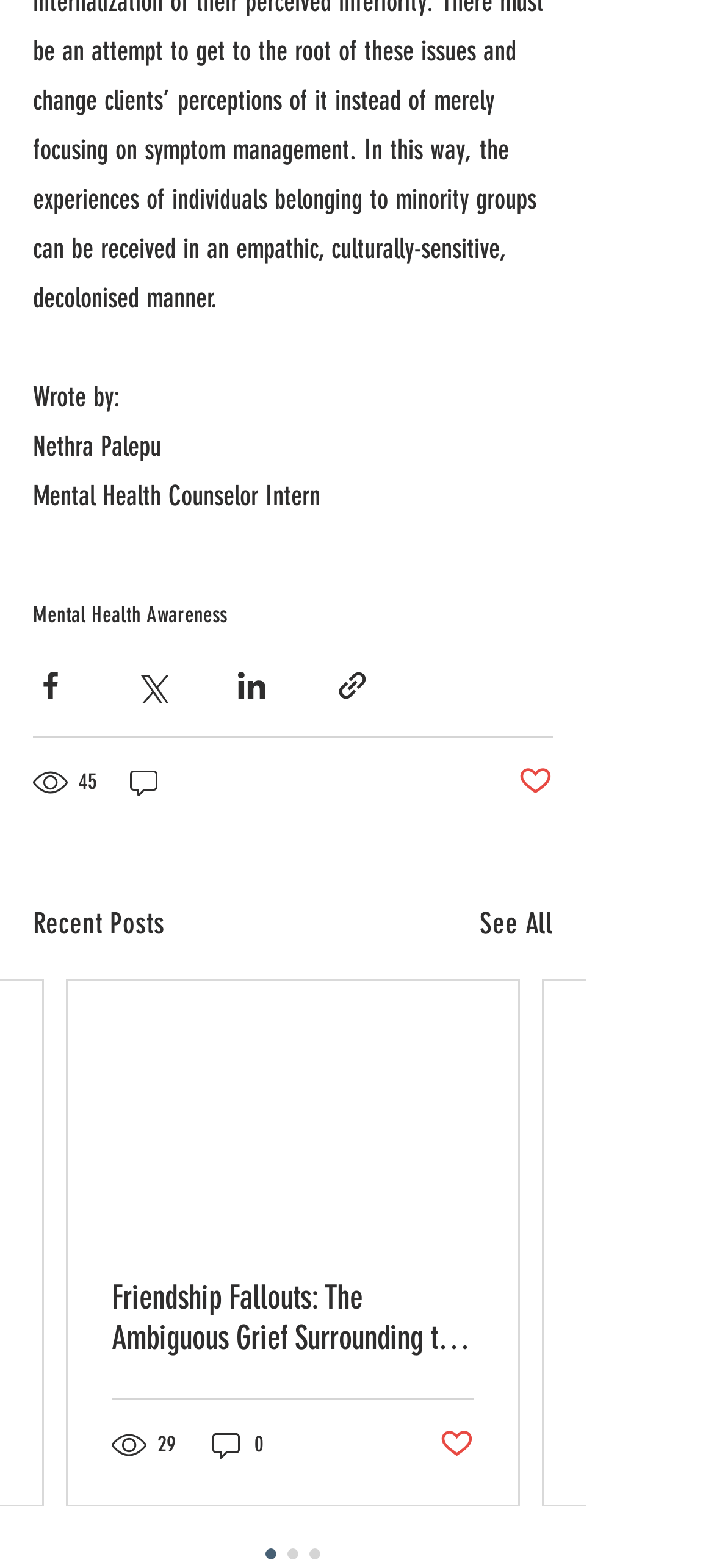Determine the coordinates of the bounding box for the clickable area needed to execute this instruction: "Like the post".

[0.615, 0.909, 0.664, 0.933]